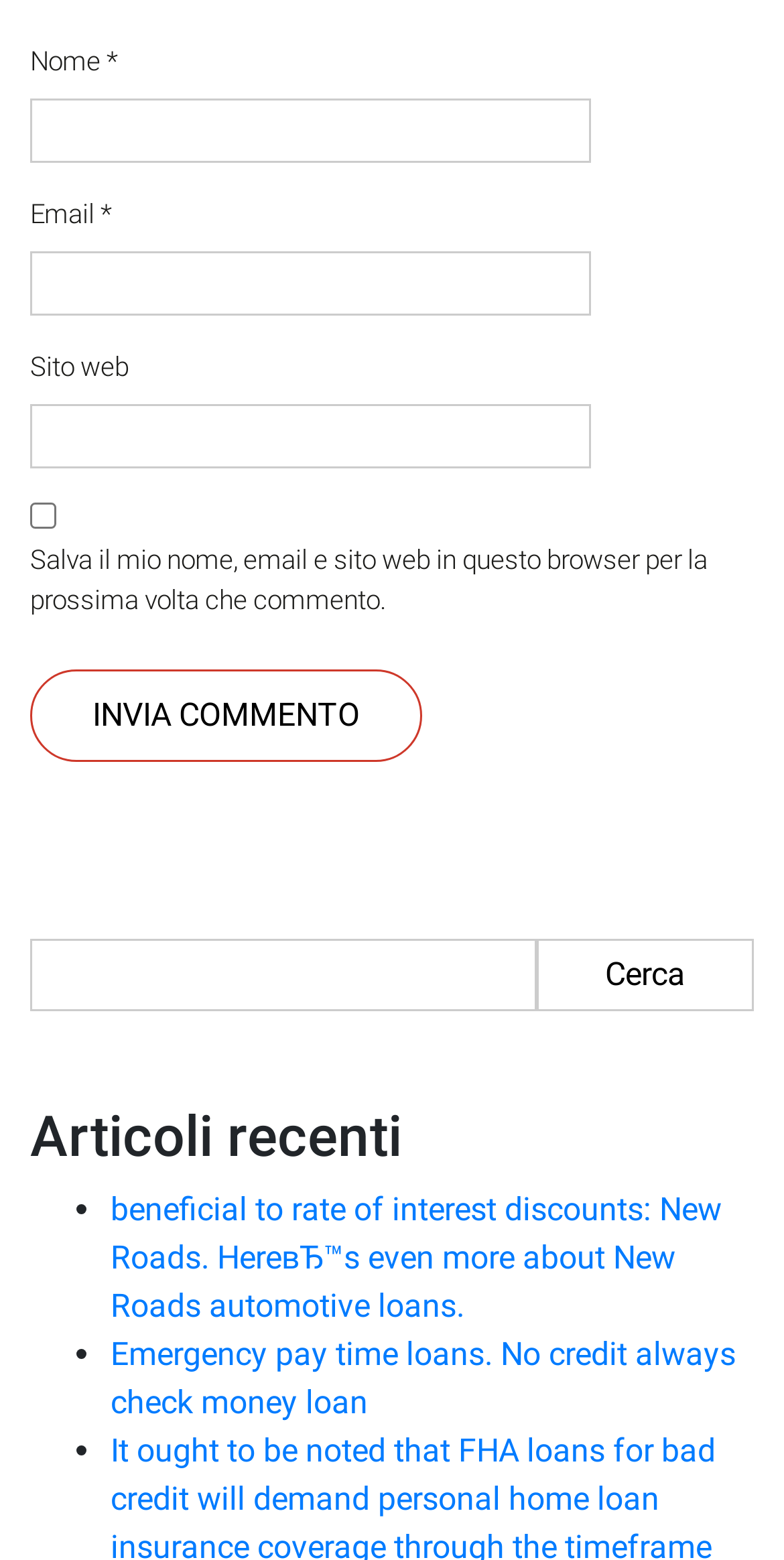Answer the following inquiry with a single word or phrase:
How many textboxes are there?

4